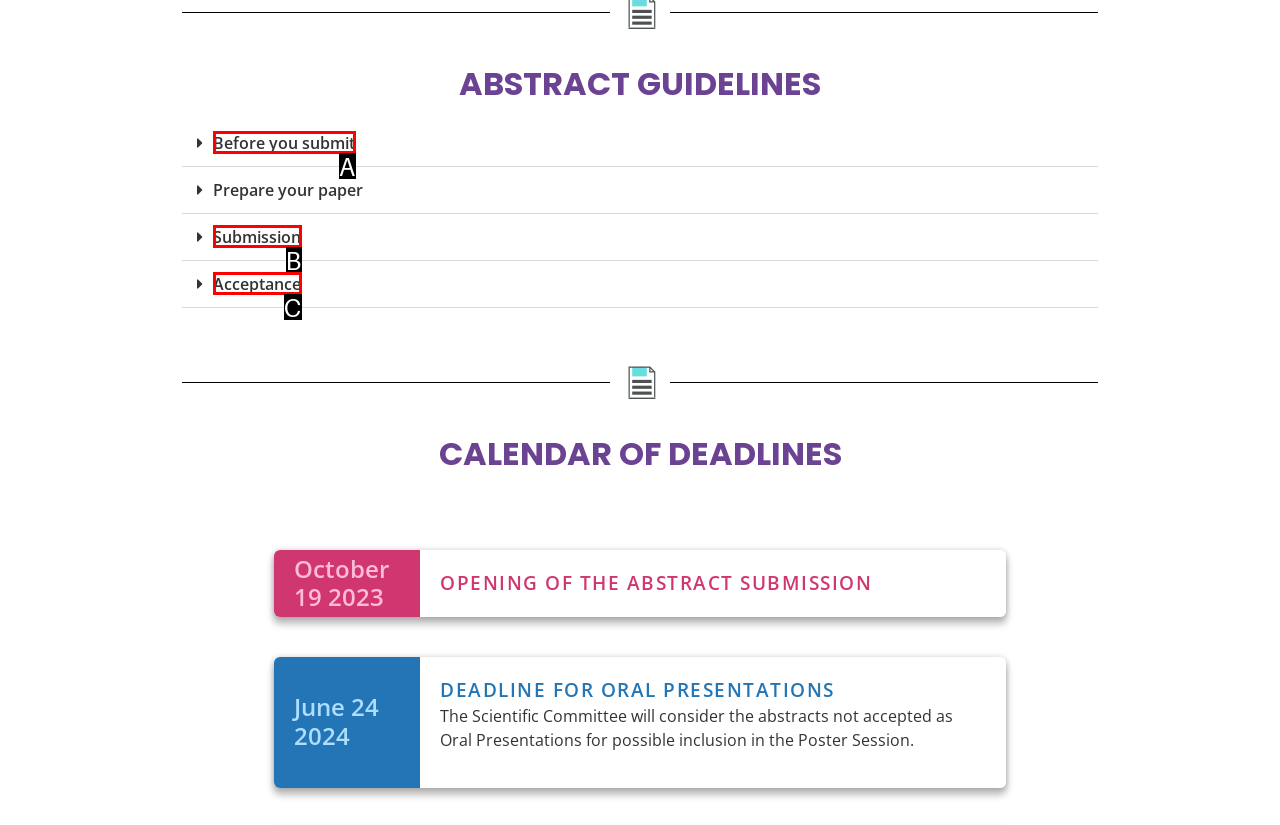Identify the HTML element that corresponds to the description: Acceptance Provide the letter of the matching option directly from the choices.

C